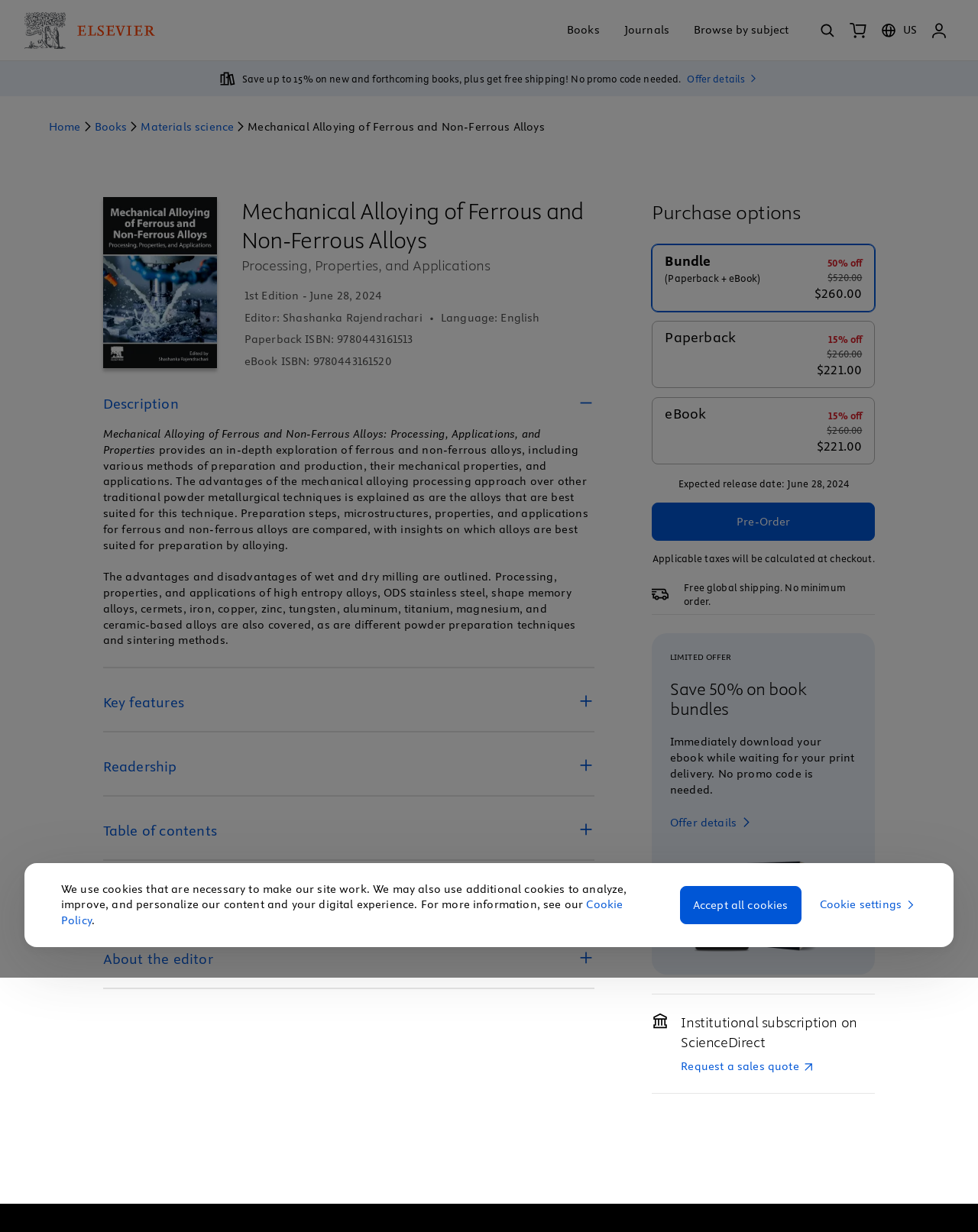Could you provide the bounding box coordinates for the portion of the screen to click to complete this instruction: "View book description"?

[0.105, 0.32, 0.608, 0.336]